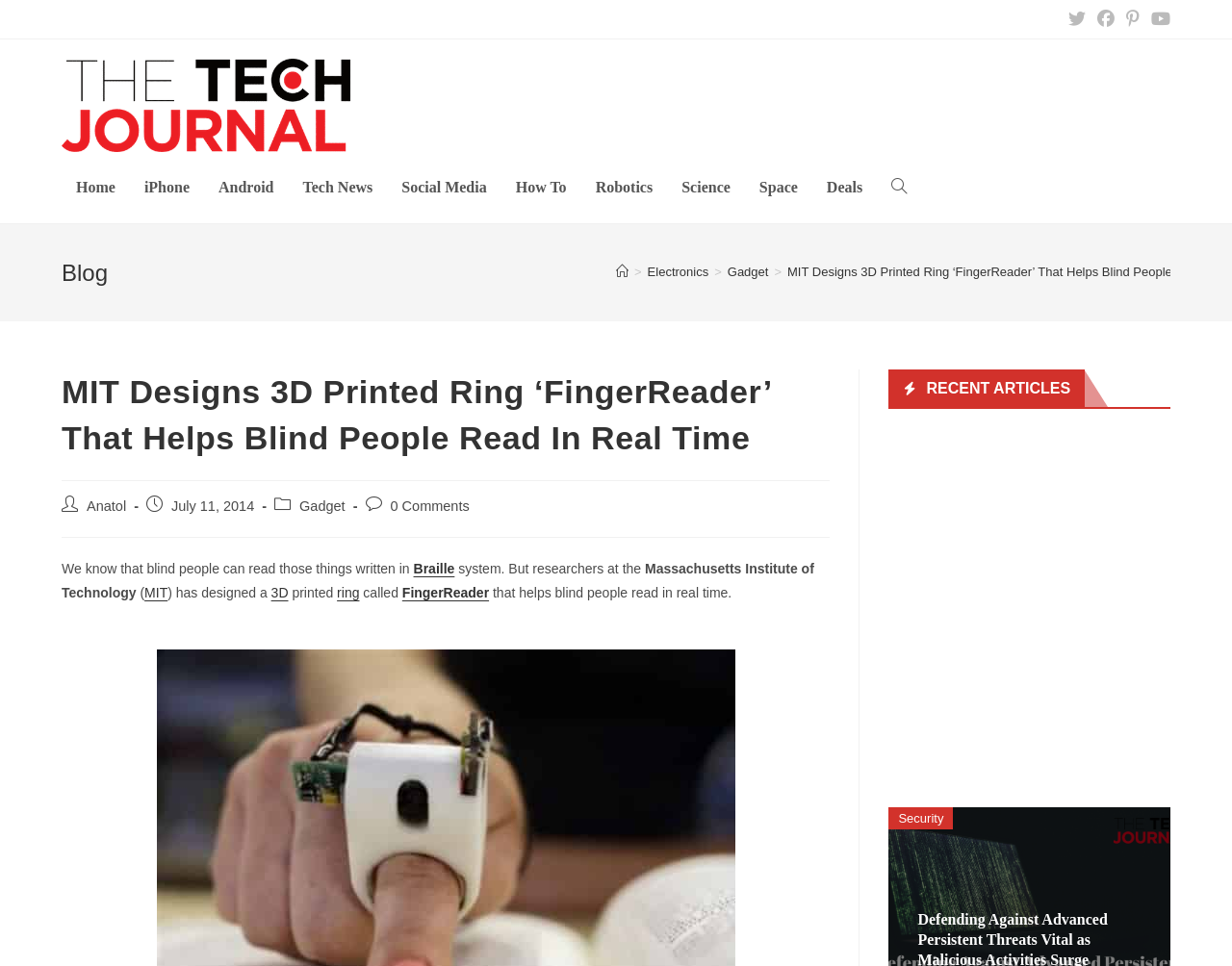Give a detailed account of the webpage, highlighting key information.

This webpage is about an article titled "MIT Designs 3D Printed Ring 'FingerReader' That Helps Blind People Read In Real Time" from The Tech Journal. At the top right corner, there are social links to X, Facebook, Pinterest, and Youtube. Below the social links, there is a layout table with a link to The Tech Journal, accompanied by an image of the journal's logo.

On the left side, there is a column of links to various categories, including Home, iPhone, Android, Tech News, Social Media, How To, Robotics, Science, Space, and Deals. Below these links, there is a search bar.

The main content of the webpage is divided into sections. The first section has a heading "Blog" and a navigation bar with breadcrumbs, showing the path "Home > Electronics > Gadget". Below the navigation bar, there is a heading with the title of the article.

The article starts with a brief introduction, mentioning that blind people can read Braille and that researchers at MIT have designed a 3D printed ring called FingerReader. The introduction is followed by the main content of the article, which is not fully described in the accessibility tree.

On the right side, there is a section titled "RECENT ARTICLES" with a link to an article about Security.